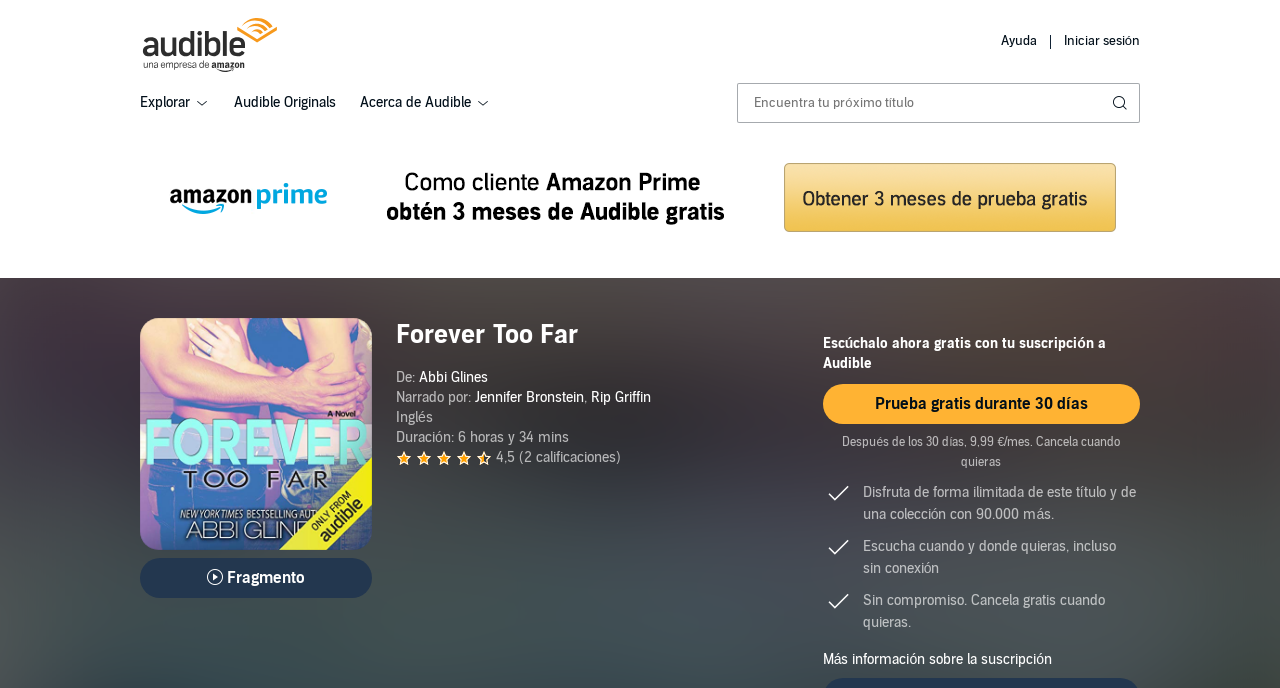Utilize the information from the image to answer the question in detail:
How many days is the free trial period?

I found the answer by looking at the button 'Prueba gratis durante 30 días' which indicates the free trial period.